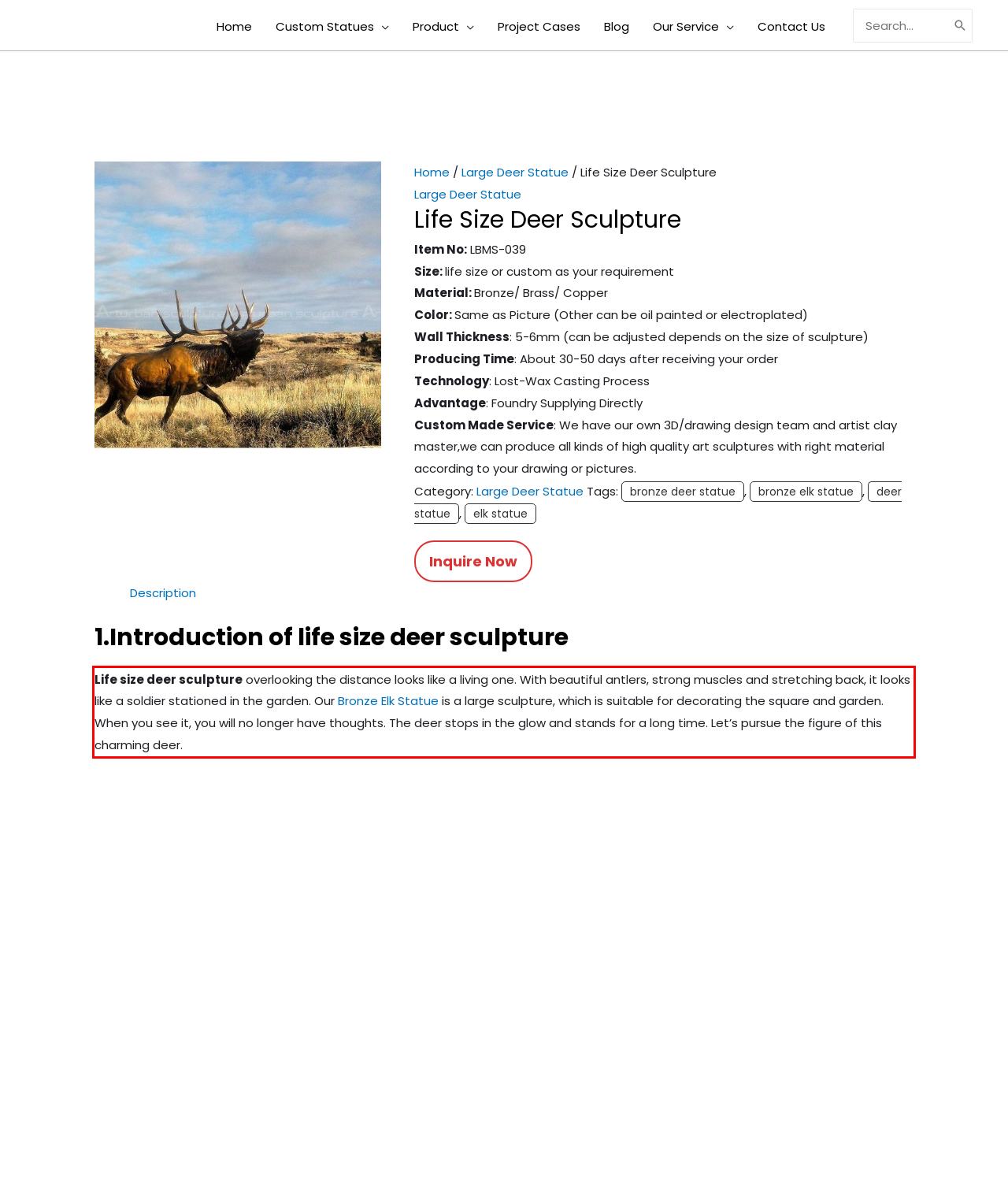Given the screenshot of a webpage, identify the red rectangle bounding box and recognize the text content inside it, generating the extracted text.

Life size deer sculpture overlooking the distance looks like a living one. With beautiful antlers, strong muscles and stretching back, it looks like a soldier stationed in the garden. Our Bronze Elk Statue is a large sculpture, which is suitable for decorating the square and garden. When you see it, you will no longer have thoughts. The deer stops in the glow and stands for a long time. Let’s pursue the figure of this charming deer.